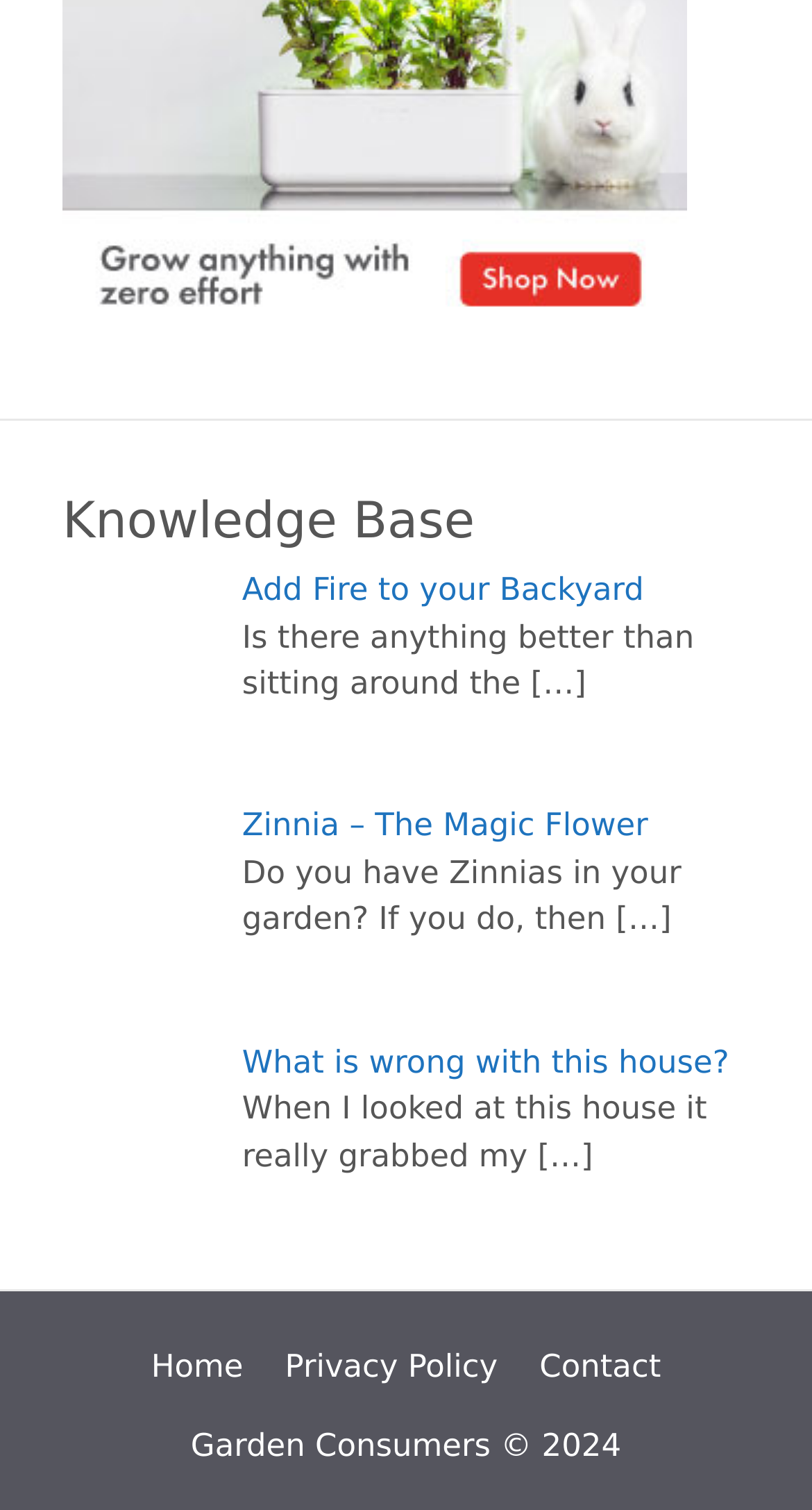With reference to the screenshot, provide a detailed response to the question below:
Where can I find the privacy policy?

I looked at the bottom of the webpage and found a section with links, including 'Privacy Policy', which suggests that I can find the privacy policy by clicking on that link.